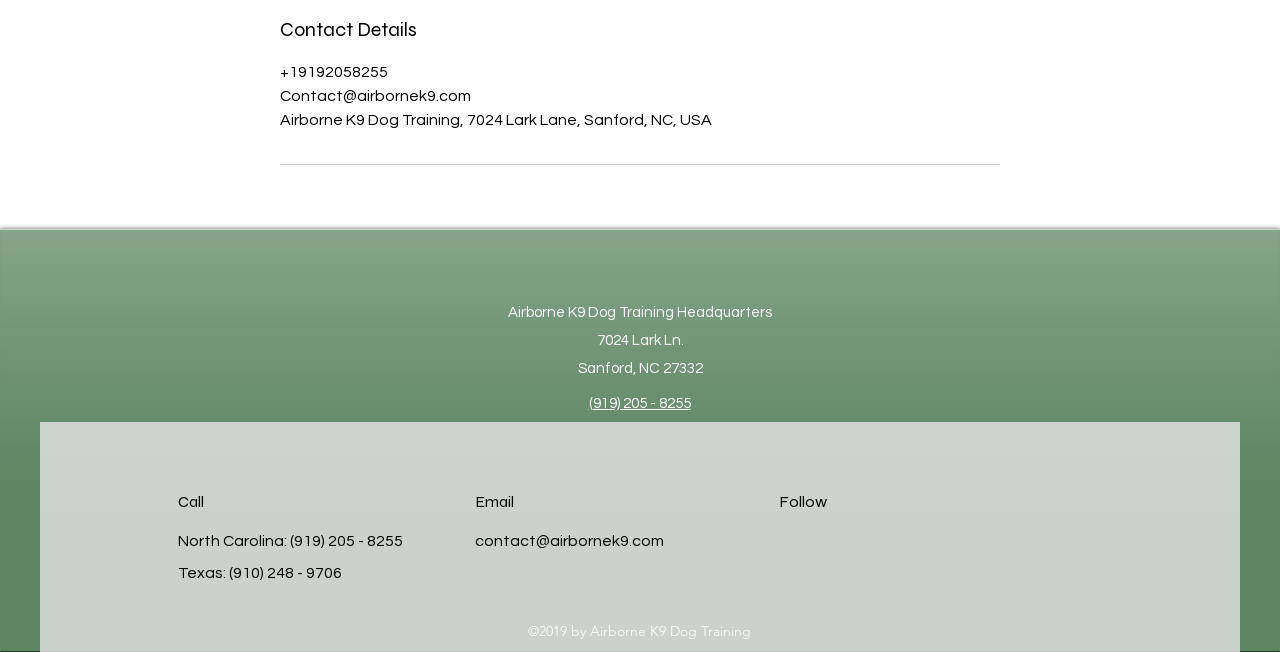Provide the bounding box coordinates of the HTML element described by the text: "(919) 205 - 8255". The coordinates should be in the format [left, top, right, bottom] with values between 0 and 1.

[0.46, 0.607, 0.539, 0.63]